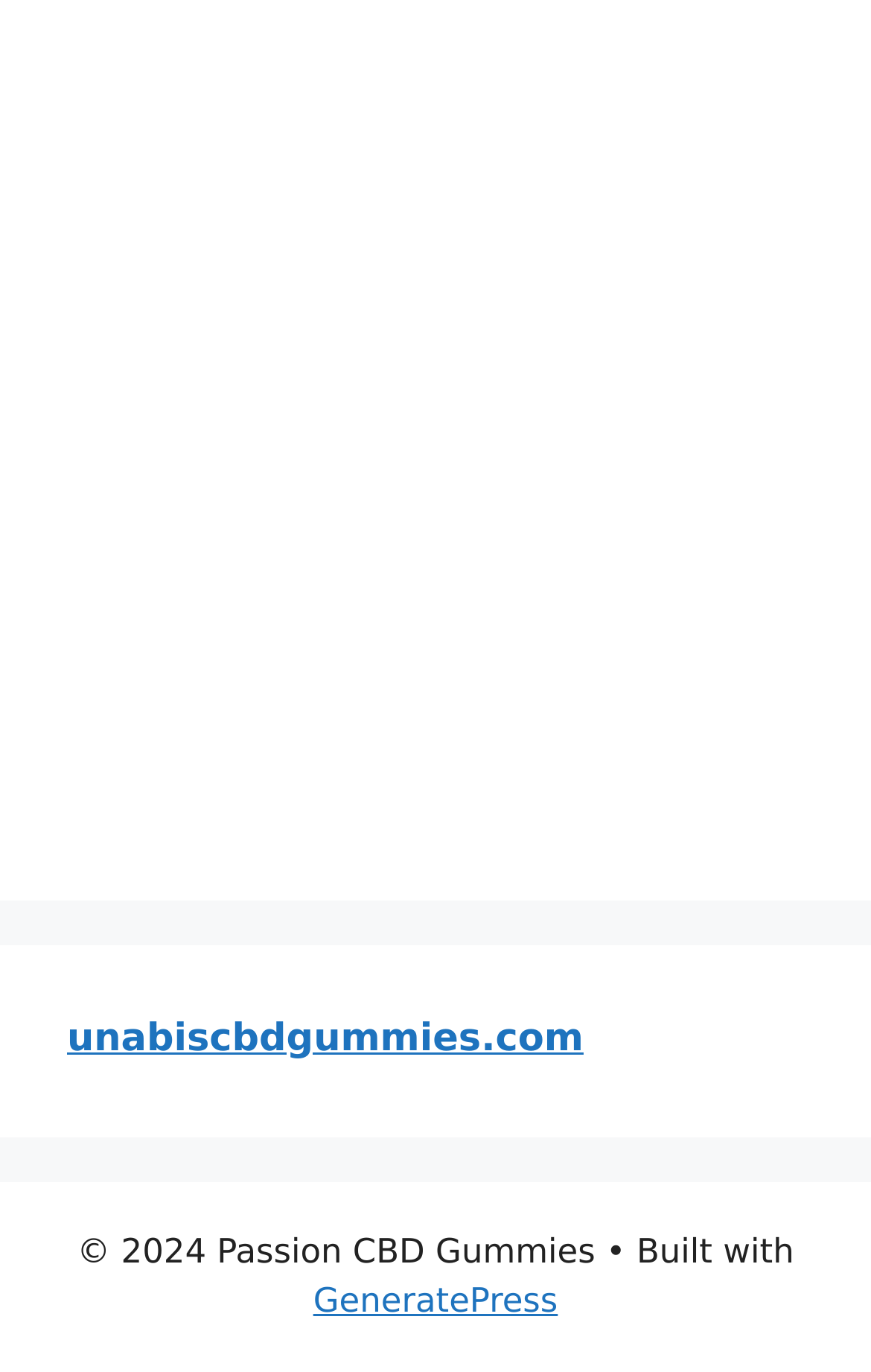What is the name of the website? From the image, respond with a single word or brief phrase.

unabiscbdgummies.com